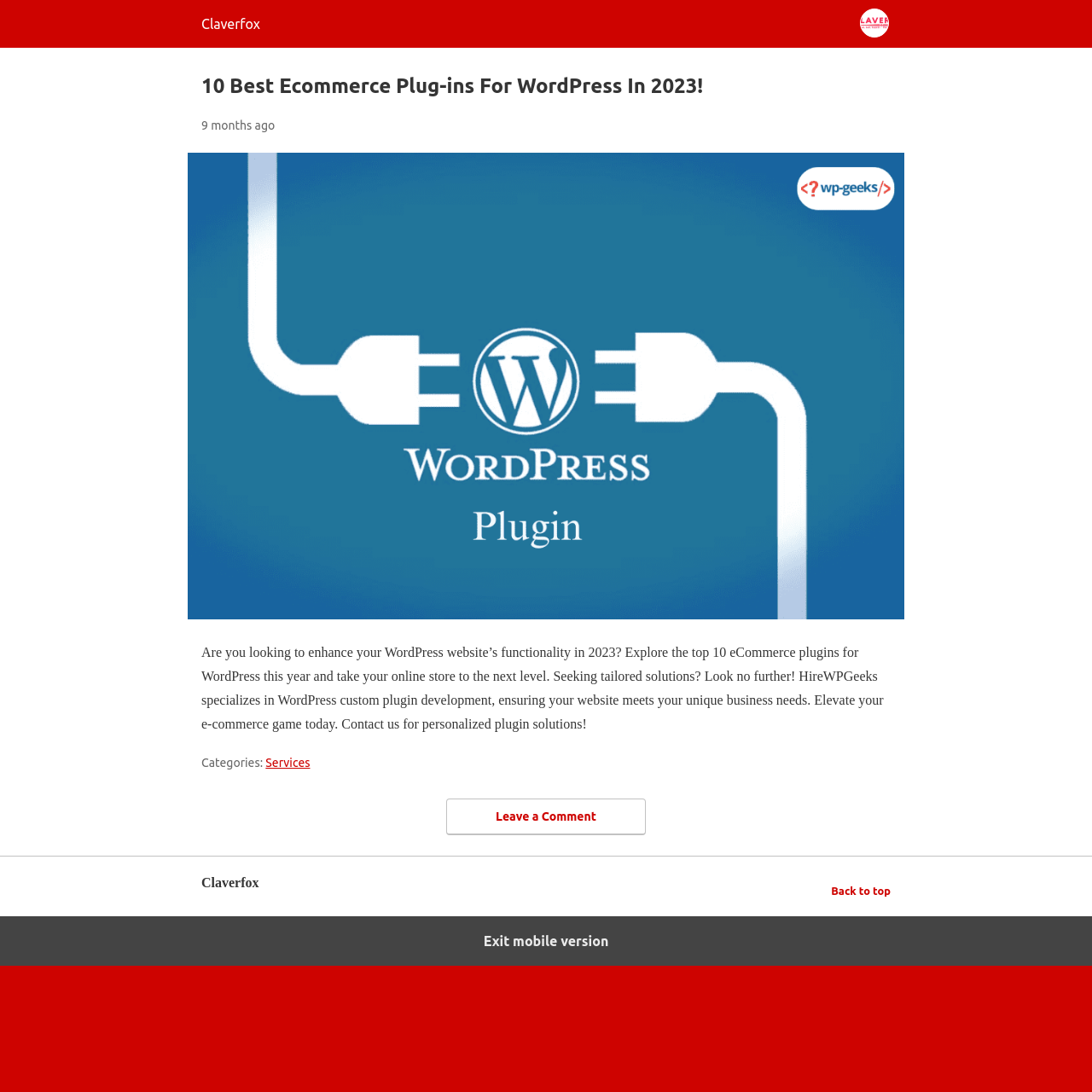Determine the bounding box for the UI element as described: "Exit mobile version". The coordinates should be represented as four float numbers between 0 and 1, formatted as [left, top, right, bottom].

[0.0, 0.839, 1.0, 0.884]